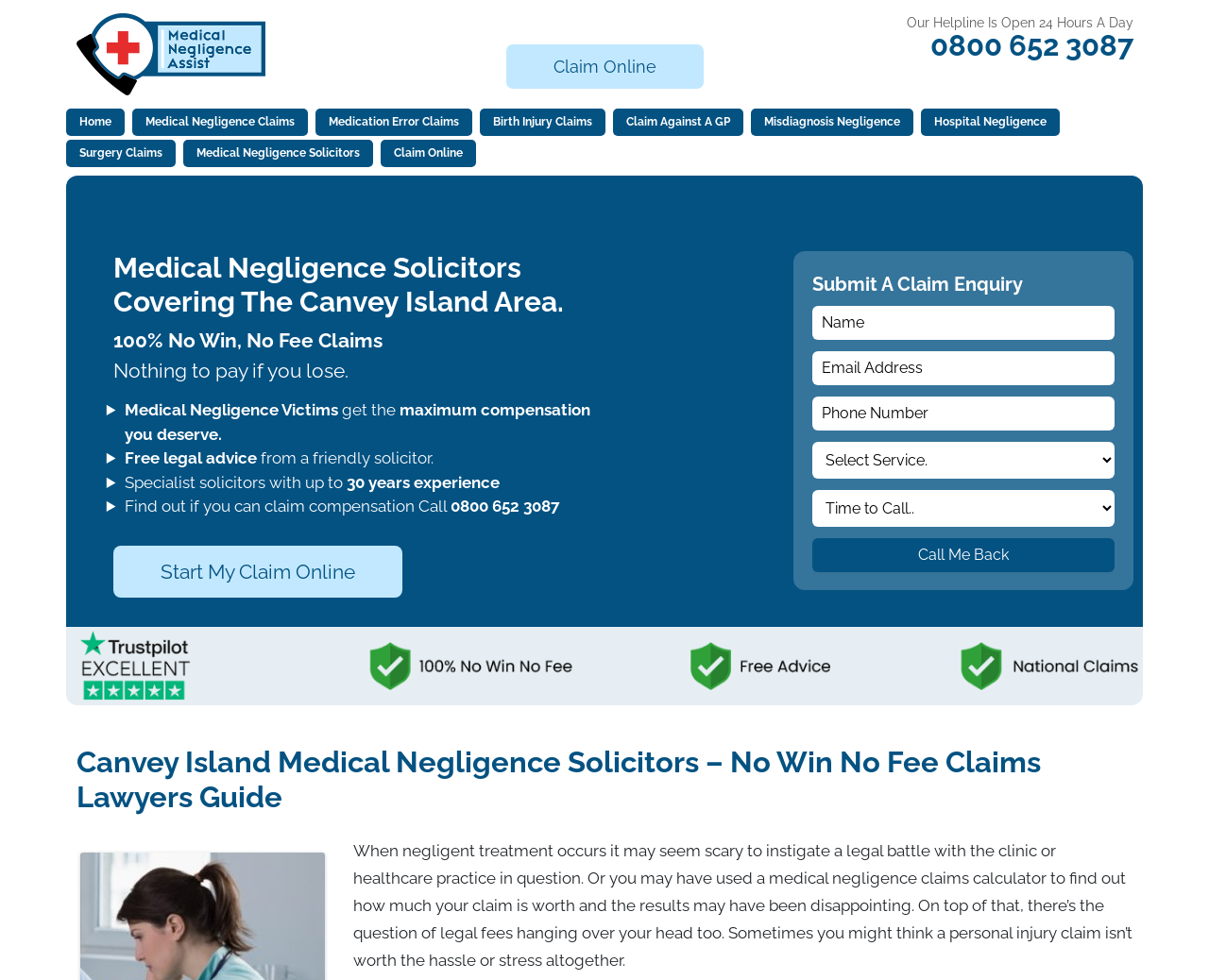Given the description Misdiagnosis Negligence, predict the bounding box coordinates of the UI element. Ensure the coordinates are in the format (top-left x, top-left y, bottom-right x, bottom-right y) and all values are between 0 and 1.

[0.621, 0.11, 0.755, 0.138]